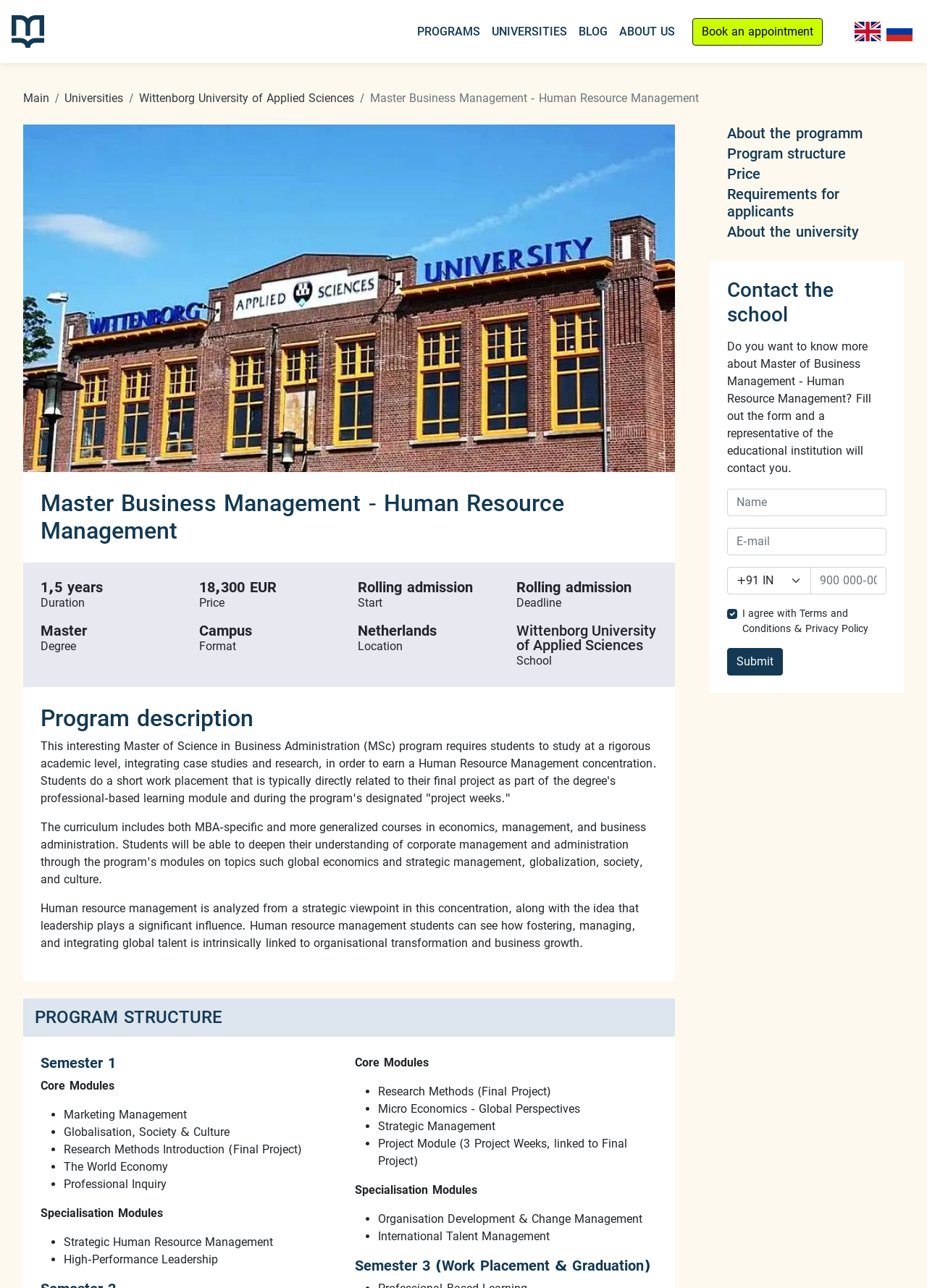Create an in-depth description of the webpage, covering main sections.

The webpage is about the Master of Business Management - Human Resource Management program at Wittenborg University of Applied Sciences in Apeldoorn, the Netherlands. At the top of the page, there are several links to other sections of the website, including "PROGRAMS", "UNIVERSITIES", "BLOG", and "ABOUT US". On the top right, there is a link to "Book an appointment" and language options for English and Russian versions of the website.

Below the navigation bar, there is a breadcrumb navigation showing the current page's location within the website. The main heading of the page is "Master Business Management - Human Resource Management", which is followed by a brief description of the program.

The program details are presented in a series of description lists, each containing a term and a detail. The lists provide information about the program's duration, price, start date, deadline, degree, campus, format, and location.

Following the program details, there is a section titled "Program description", which provides a brief overview of the program. This is followed by a more detailed description of the program, including its focus on strategic human resource management and leadership.

The next section is titled "PROGRAM STRUCTURE", which outlines the program's curriculum. The curriculum is divided into semesters, with the first semester consisting of core modules and specialization modules. The core modules include courses such as Marketing Management, Globalisation, Society & Culture, and Research Methods Introduction. The specialization modules include courses such as Strategic Human Resource Management and High-Performance Leadership.

Overall, the webpage provides a comprehensive overview of the Master of Business Management - Human Resource Management program at Wittenborg University of Applied Sciences, including its details, description, and curriculum structure.